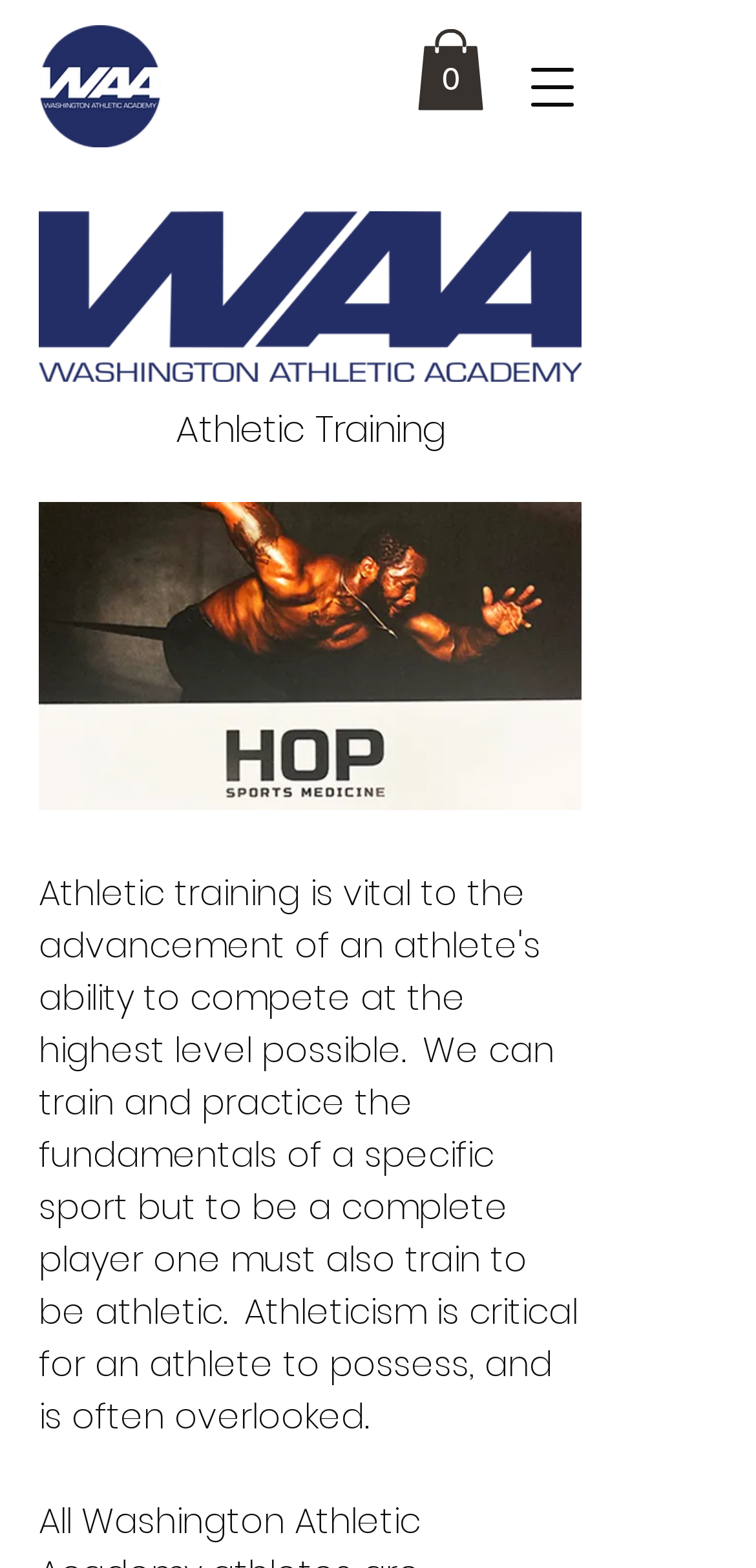Detail the features and information presented on the webpage.

The webpage is about Athletic Training at Washington Athletic. At the top left corner, there is a small image of the WAA Secondary logo. To the right of the logo, there is a link to a cart with 0 items, represented by an SVG icon. 

On the top right corner, there is a button to open a navigation menu. Below the navigation button, the main heading "Athletic Training" is prominently displayed, spanning across the top section of the page. 

Below the heading, there is a large image of "HOP.jpg", which takes up a significant portion of the page. At the bottom right corner, there is a chat button with a small image next to it.